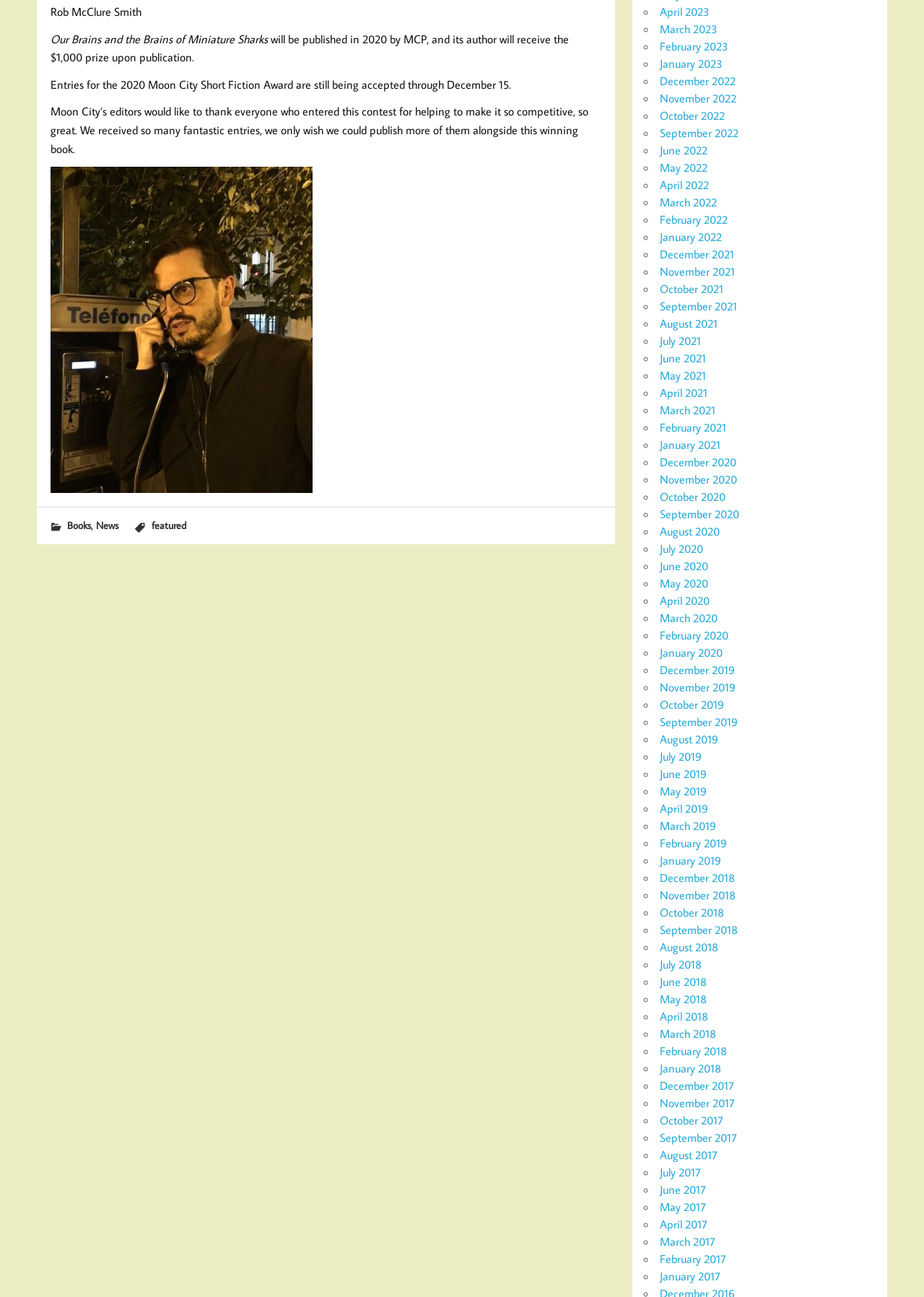Based on the provided description, "November 2017", find the bounding box of the corresponding UI element in the screenshot.

[0.714, 0.845, 0.795, 0.856]